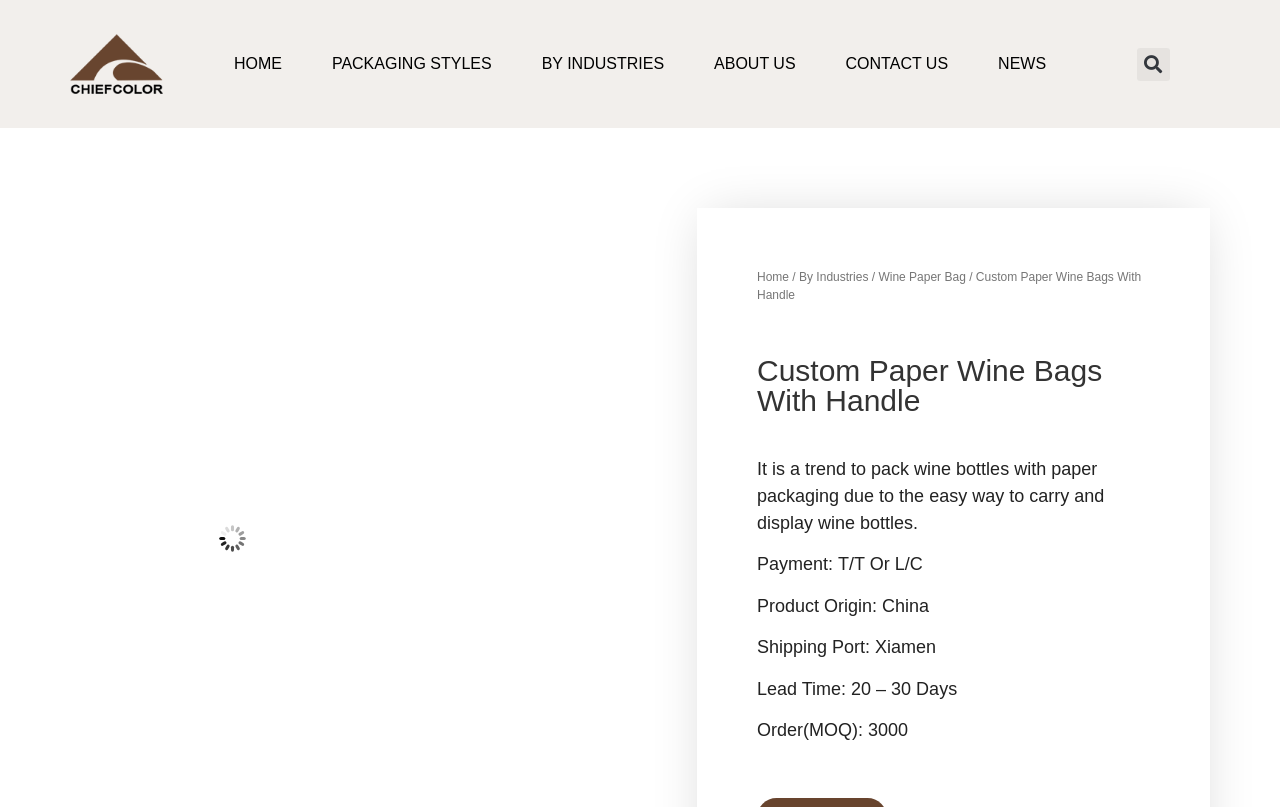Can you determine the bounding box coordinates of the area that needs to be clicked to fulfill the following instruction: "view news"?

[0.78, 0.067, 0.817, 0.092]